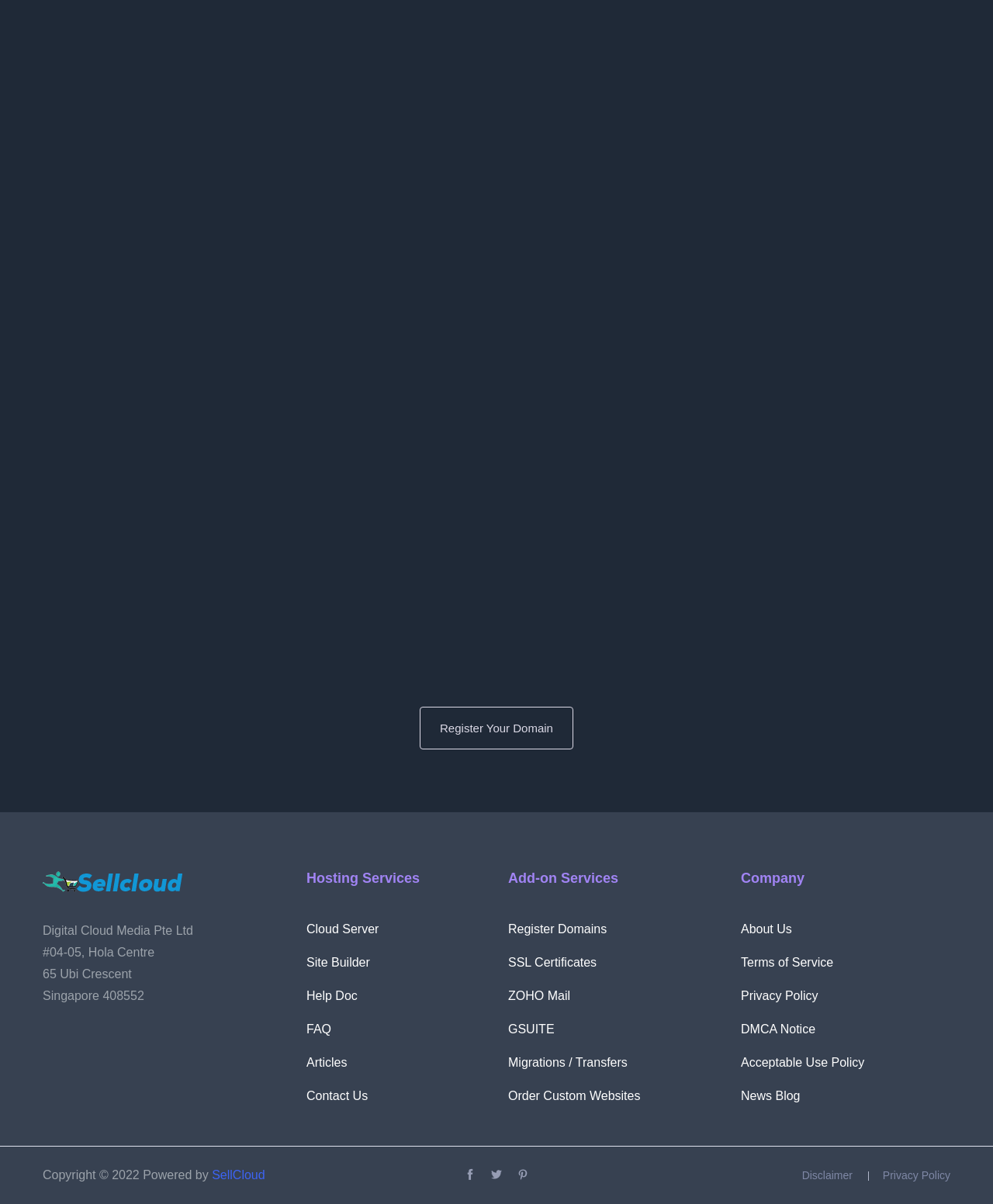Give a concise answer of one word or phrase to the question: 
What is the company name?

Digital Cloud Media Pte Ltd